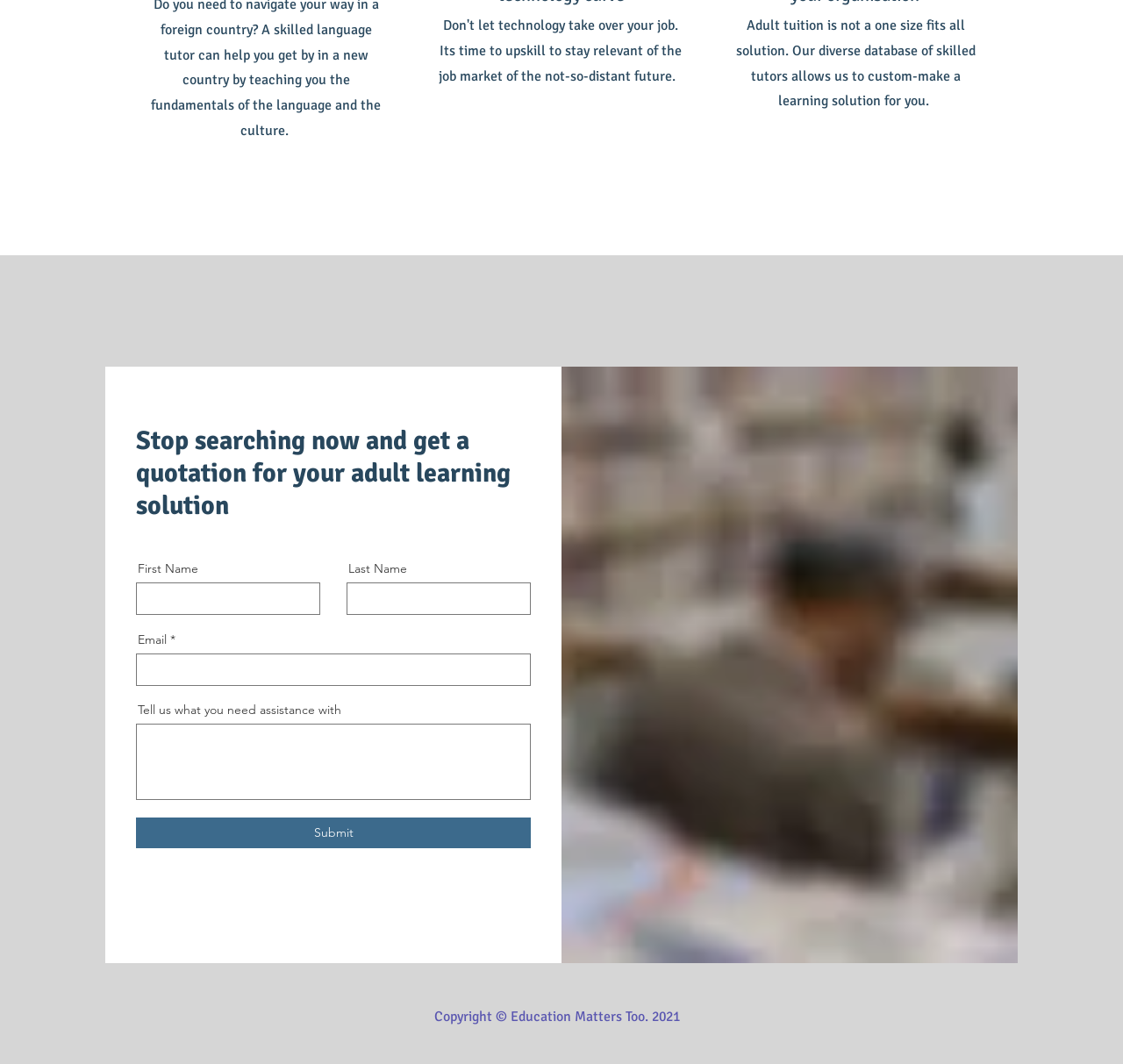Provide a single word or phrase to answer the given question: 
What is the copyright information?

Copyright 2021 Education Matters Too